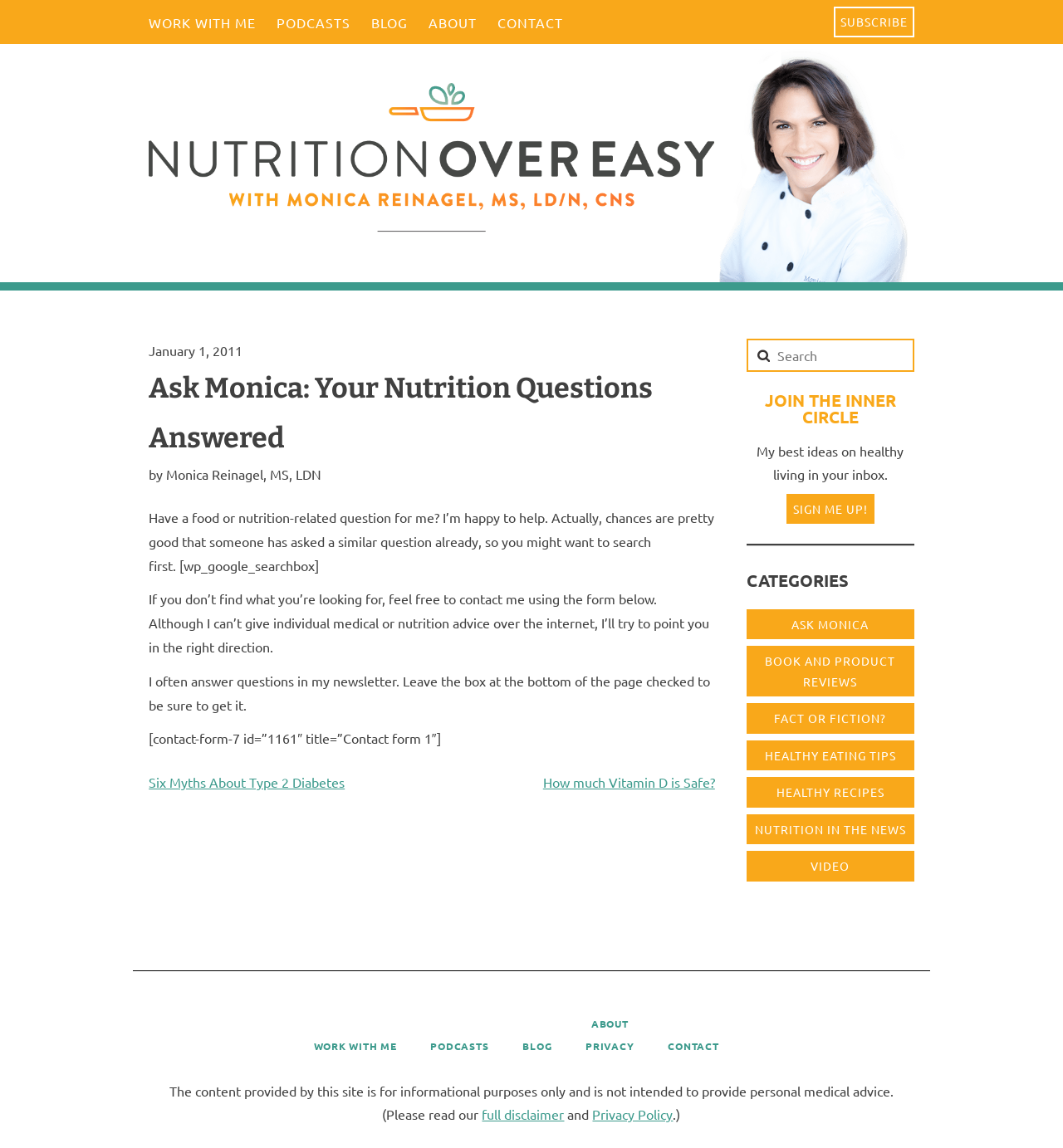What is the topic of the post navigation section?
Could you please answer the question thoroughly and with as much detail as possible?

The post navigation section is located at the bottom of the main content area, and it lists links to various posts on the website, such as 'Six Myths About Type 2 Diabetes' and 'How much Vitamin D is Safe?'. The topic of this section is 'Posts'.